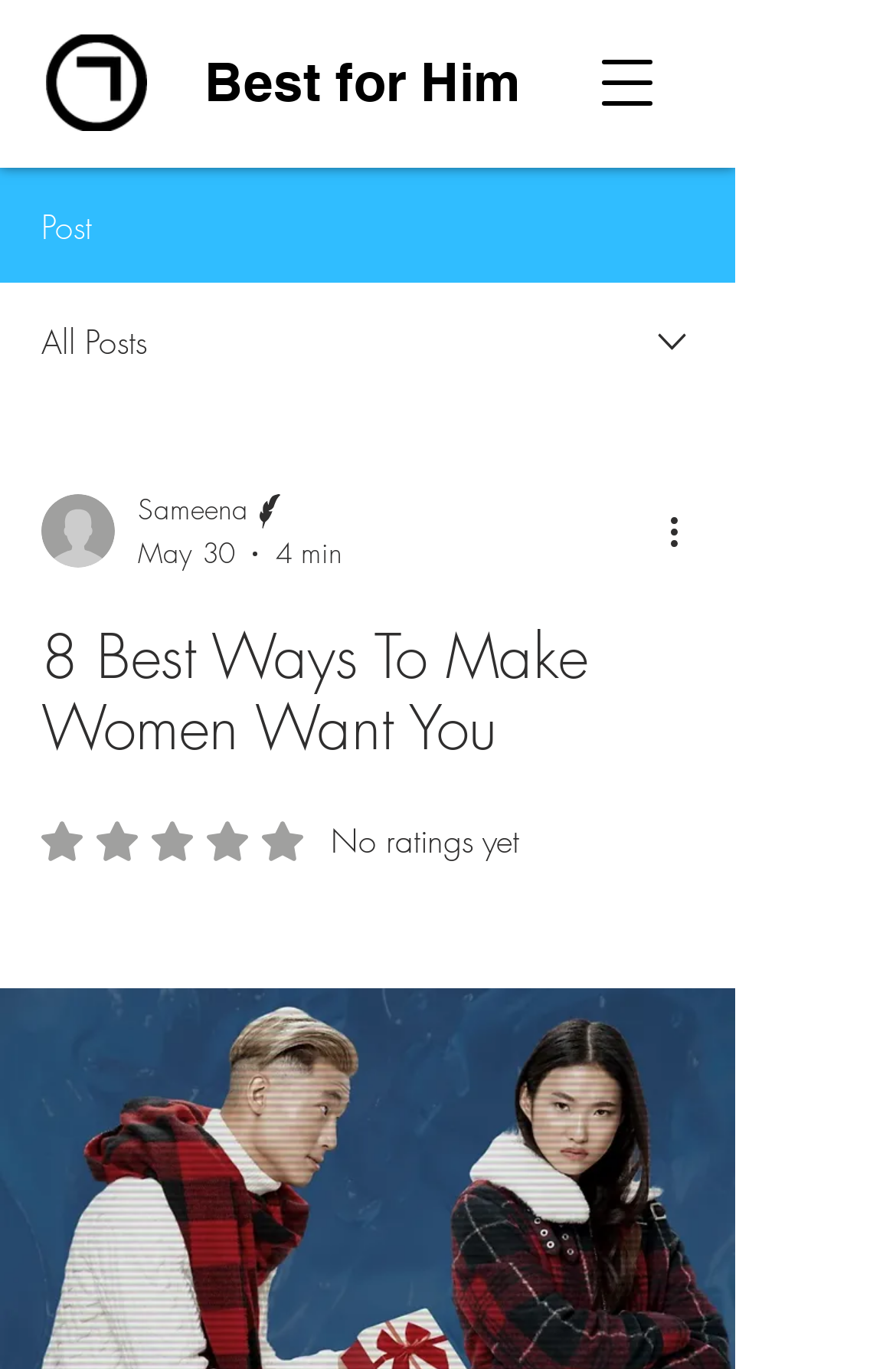Produce an extensive caption that describes everything on the webpage.

The webpage is about attracting women, with a focus on mastering the art of allure. At the top, there is a navigation menu button on the right side, which can be opened to reveal more options. Below this, there is a heading "Best for Him" with a link to the same title, accompanied by a logo image on the left side. 

On the left side, there are two static text elements, "Post" and "All Posts", stacked vertically. On the right side, there is an image, and below it, a combobox with a dropdown menu. The combobox is accompanied by a writer's picture, the writer's name "Sameena", and their title "Writer", along with the date "May 30" and a reading time of "4 min". 

Further down, there is a "More actions" button on the right side, with an image inside it. The main content of the webpage is a heading "8 Best Ways To Make Women Want You", which is a prominent title. Below this, there is a button with a rating system, currently showing "0 out of 5 stars" with no ratings yet.